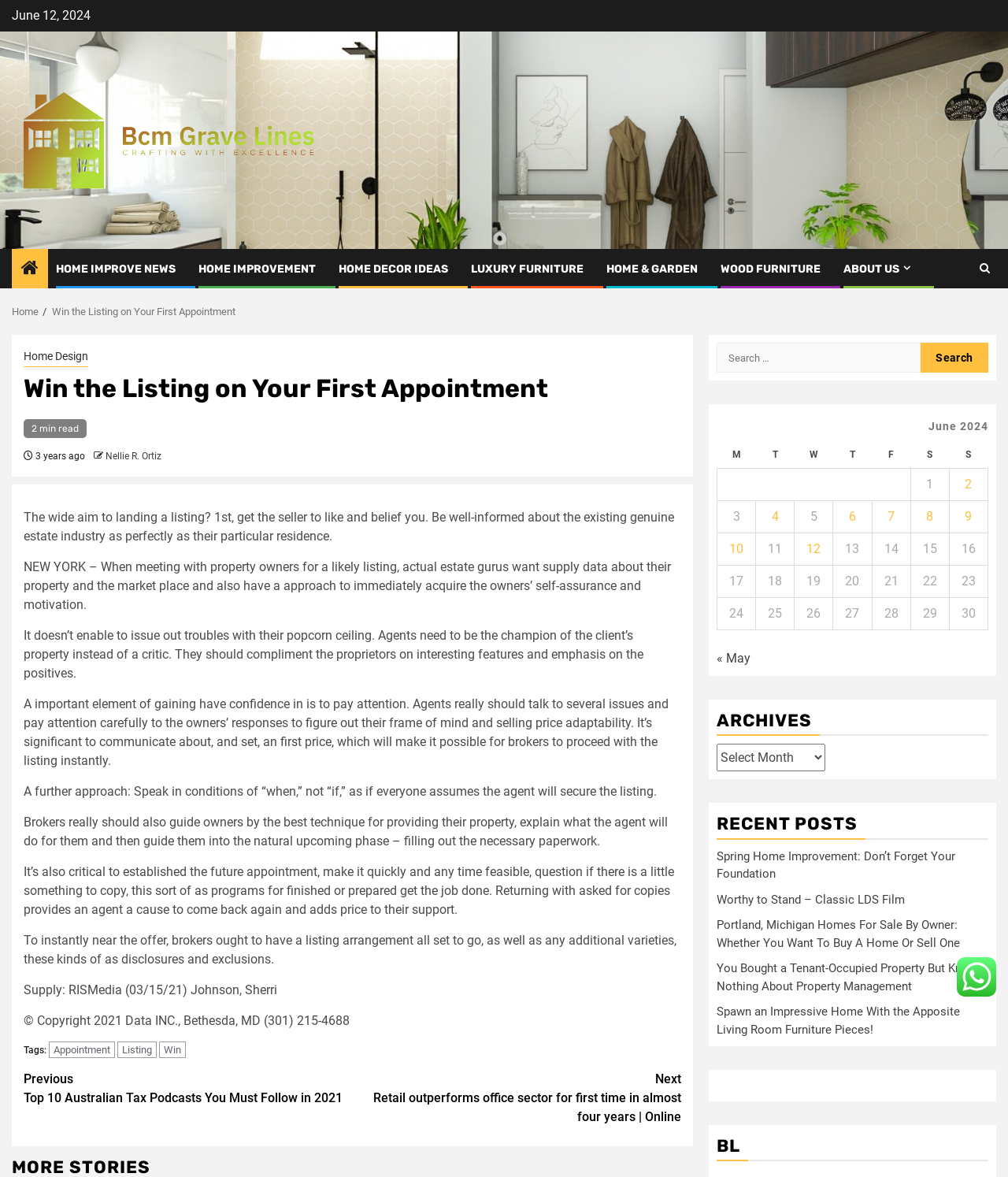Determine the bounding box coordinates of the section I need to click to execute the following instruction: "Search for something". Provide the coordinates as four float numbers between 0 and 1, i.e., [left, top, right, bottom].

[0.711, 0.291, 0.98, 0.317]